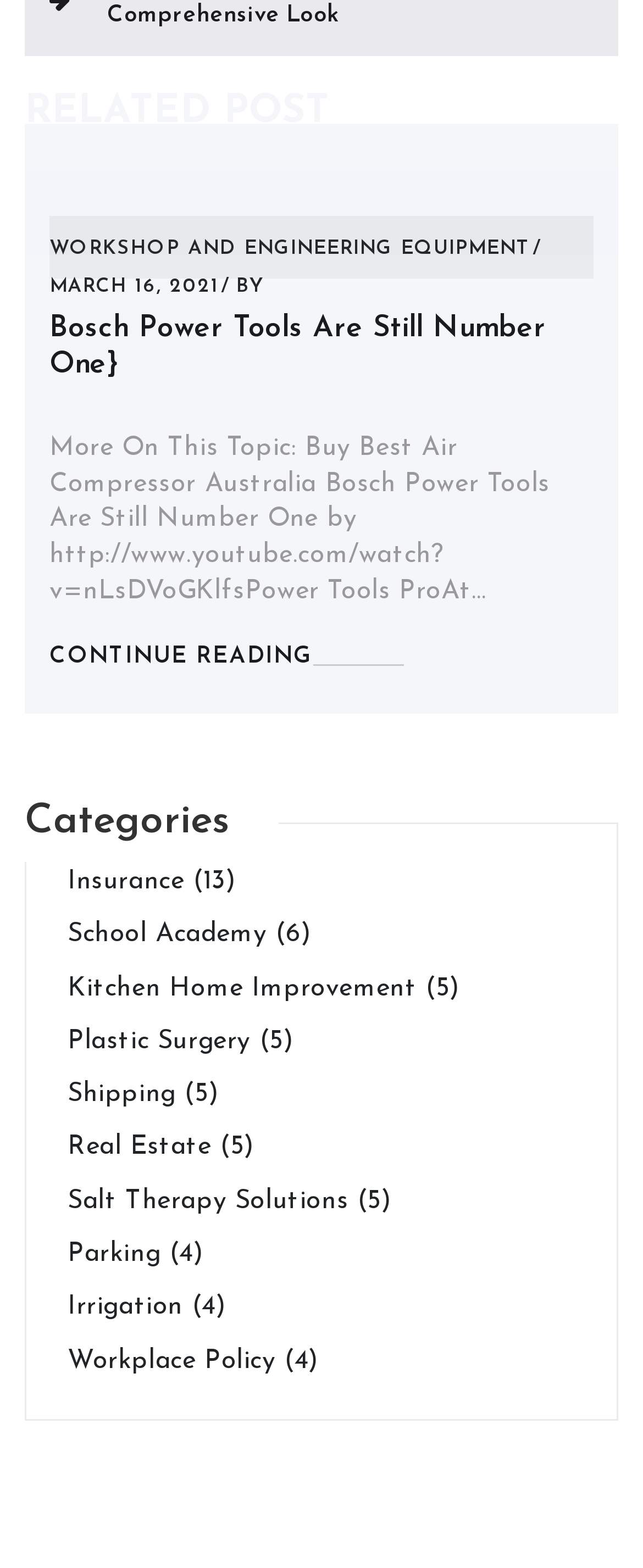What is the topic related to the article?
Provide a comprehensive and detailed answer to the question.

I determined the topic related to the article by examining the text content of the article. The article mentions 'Bosch Power Tools' and 'Power Tools Pro', which suggests that the topic is related to power tools.